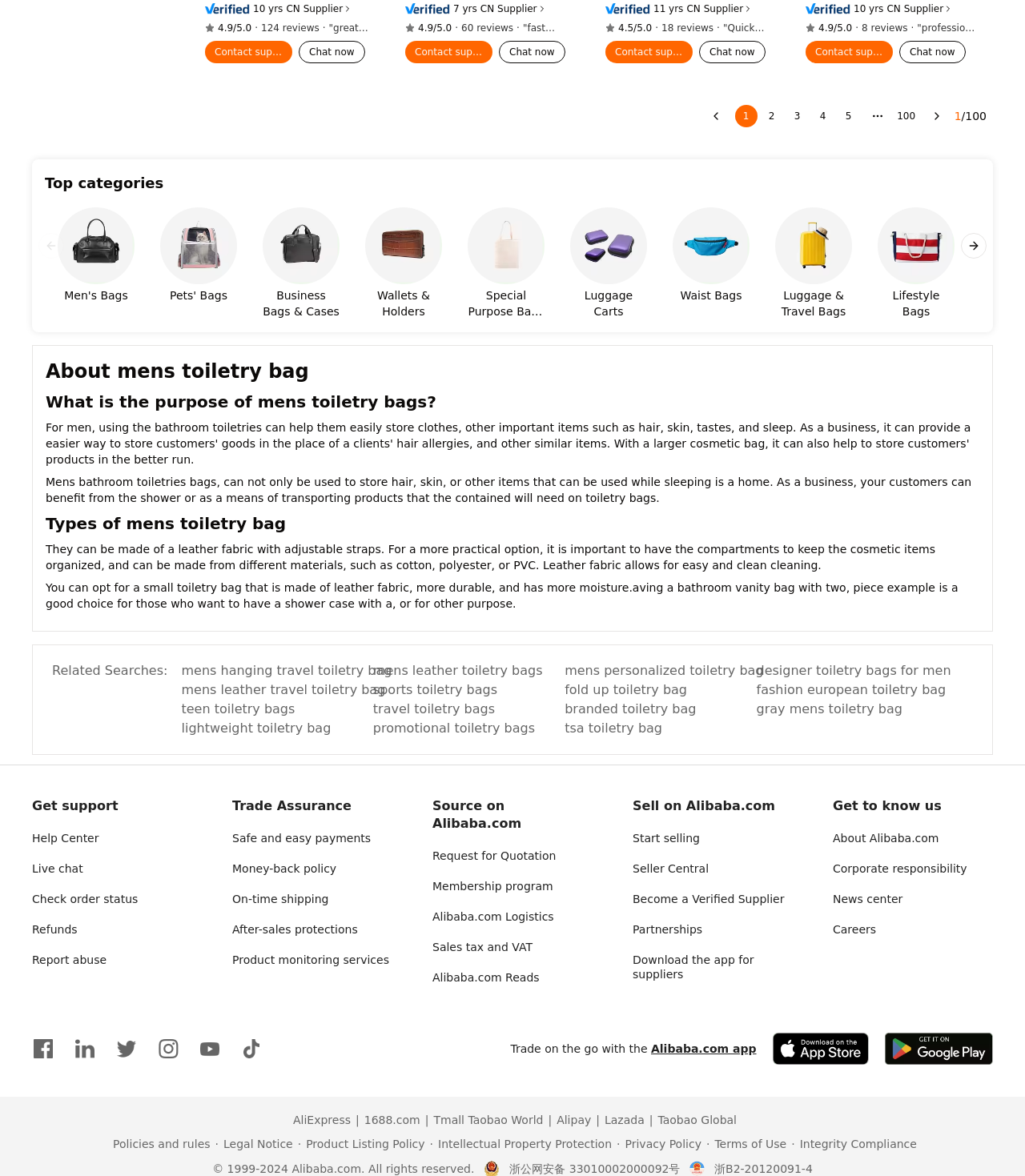How many years has the third supplier been in business?
Carefully analyze the image and provide a thorough answer to the question.

I found the years of business by looking at the 'StaticText' element '11 yrs' which is located next to the 'Dongguan Jing Hao Handbag Products Co., Limited' text.